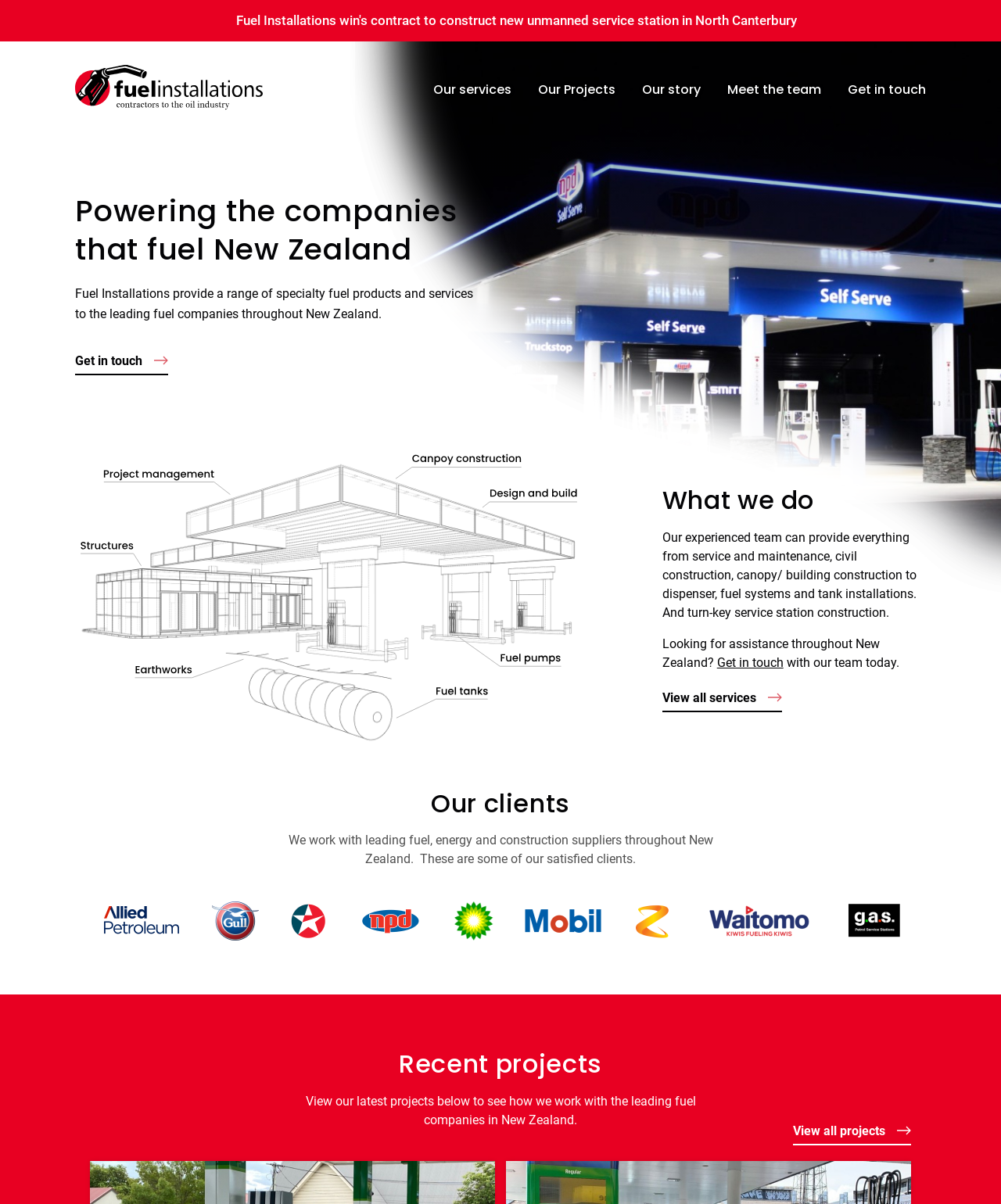Find the bounding box coordinates of the area that needs to be clicked in order to achieve the following instruction: "View all services". The coordinates should be specified as four float numbers between 0 and 1, i.e., [left, top, right, bottom].

[0.662, 0.572, 0.781, 0.591]